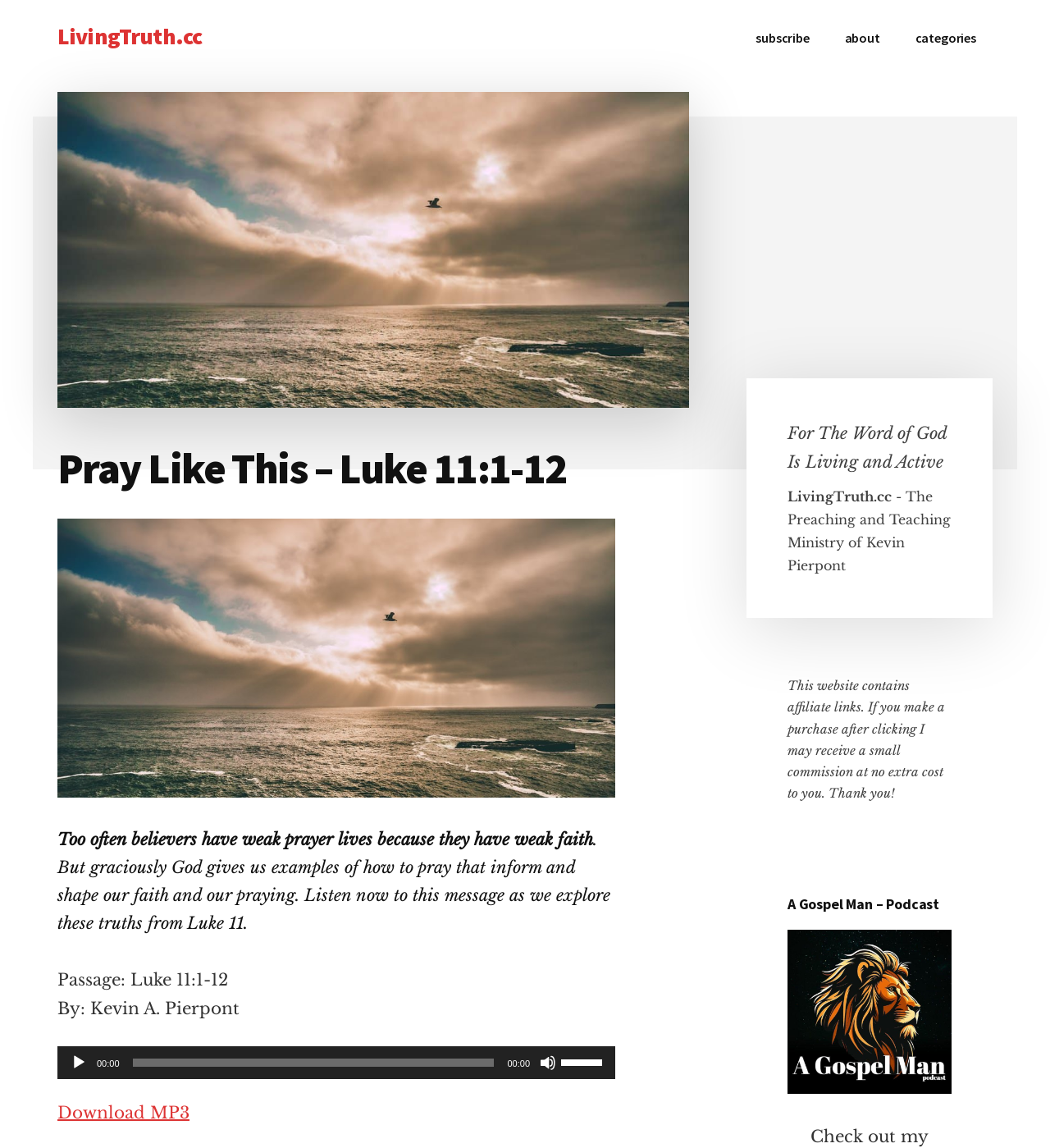Please find the bounding box coordinates of the element that needs to be clicked to perform the following instruction: "View product details". The bounding box coordinates should be four float numbers between 0 and 1, represented as [left, top, right, bottom].

None